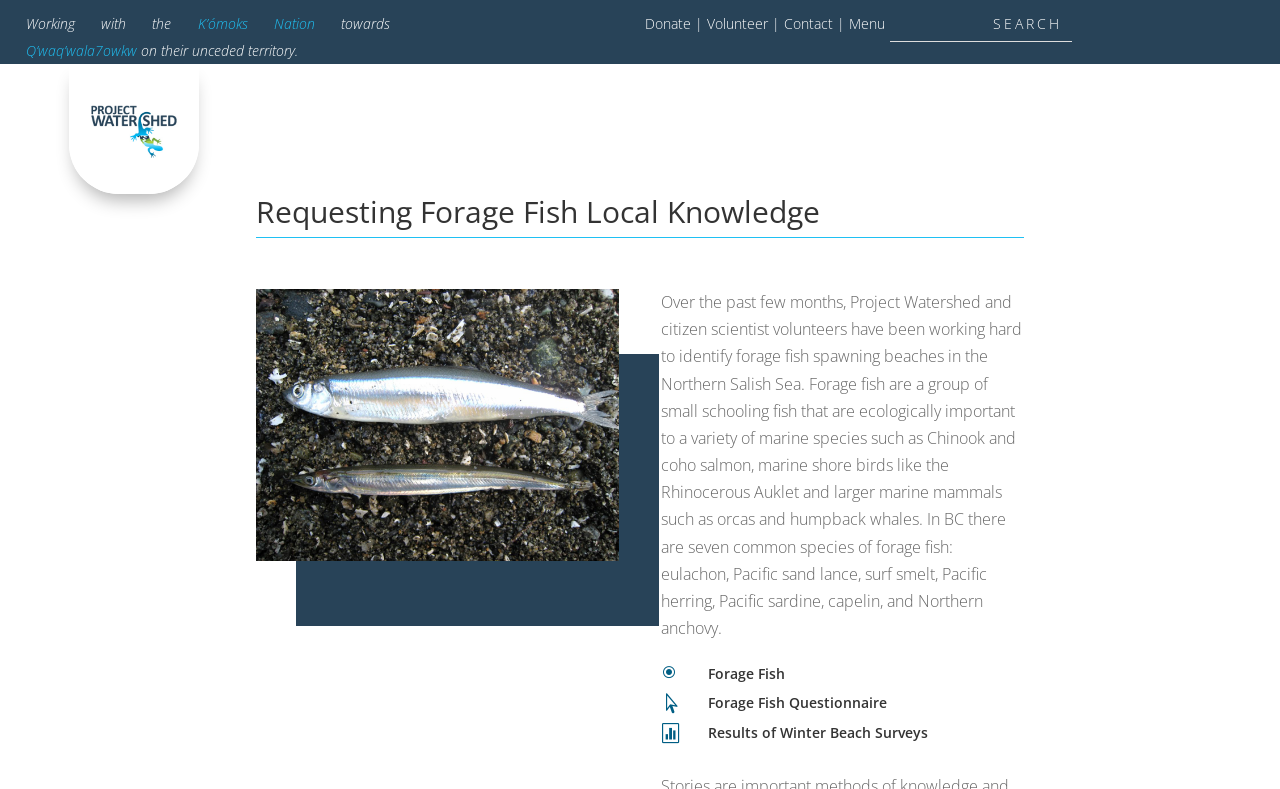Determine the bounding box coordinates of the clickable element to complete this instruction: "Click the link 'Weber et al., 2016'". Provide the coordinates in the format of four float numbers between 0 and 1, [left, top, right, bottom].

None